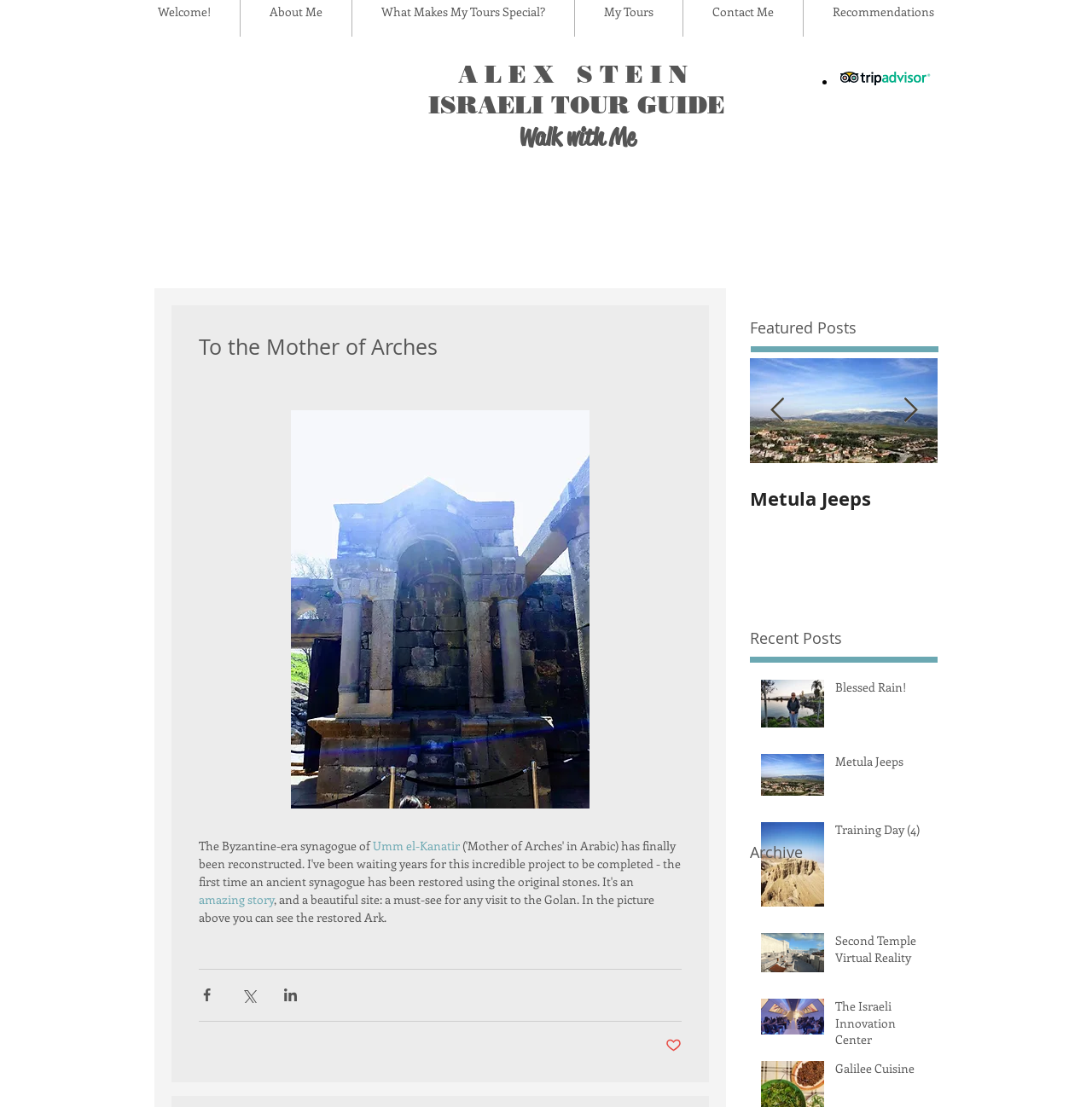How many recent posts are listed?
Using the image as a reference, answer the question with a short word or phrase.

5